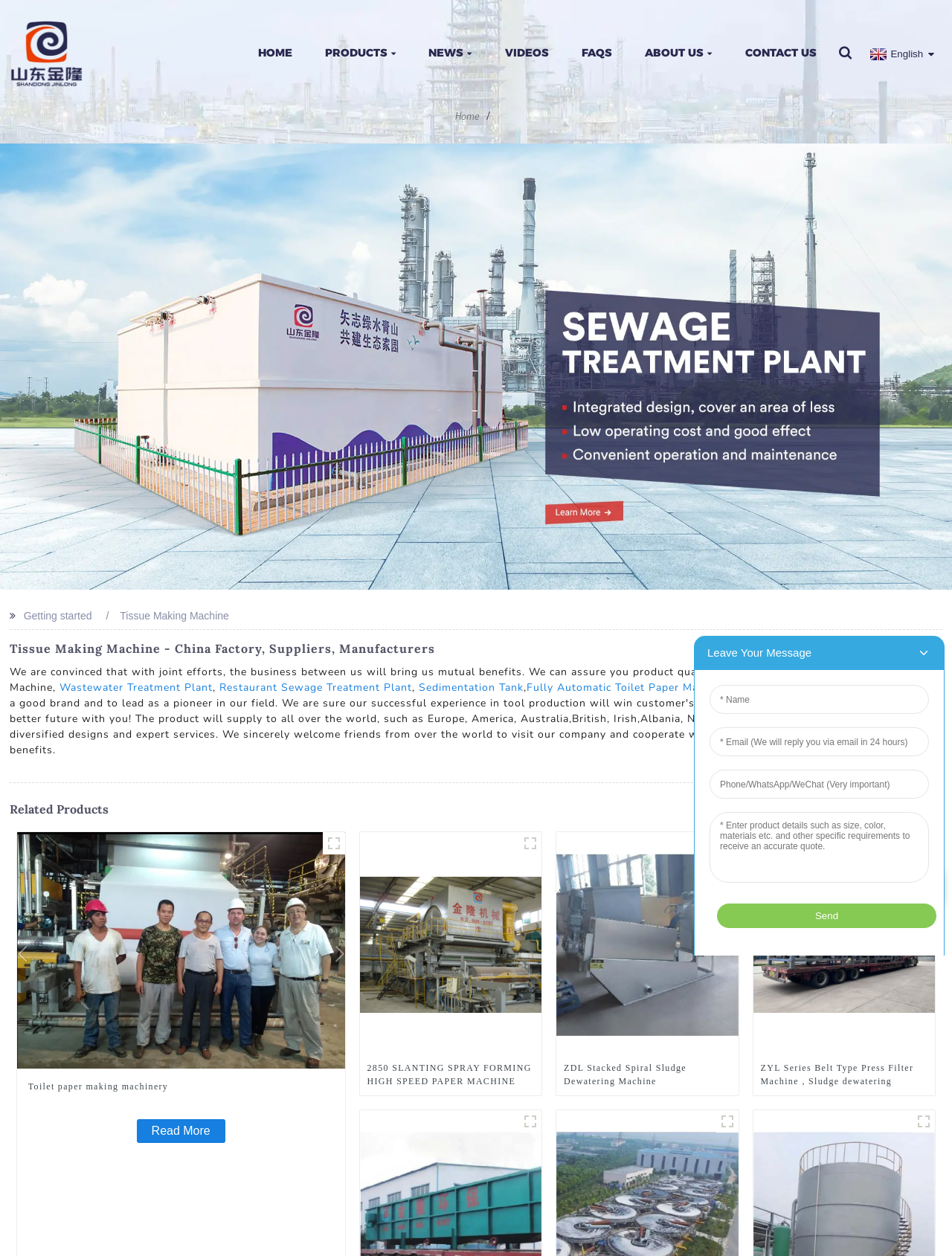Find and provide the bounding box coordinates for the UI element described with: "title="zdl"".

[0.752, 0.663, 0.775, 0.681]